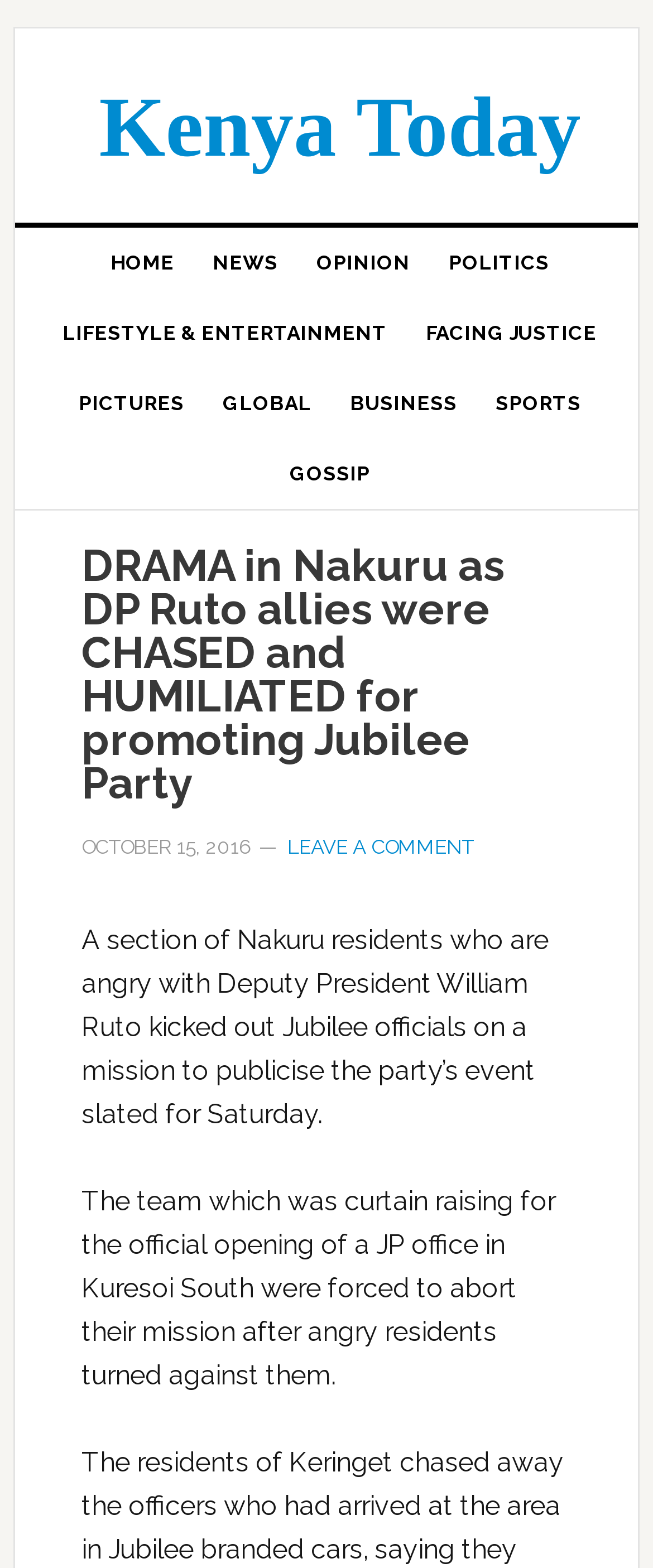Find the bounding box of the element with the following description: "Pictures". The coordinates must be four float numbers between 0 and 1, formatted as [left, top, right, bottom].

[0.09, 0.235, 0.313, 0.28]